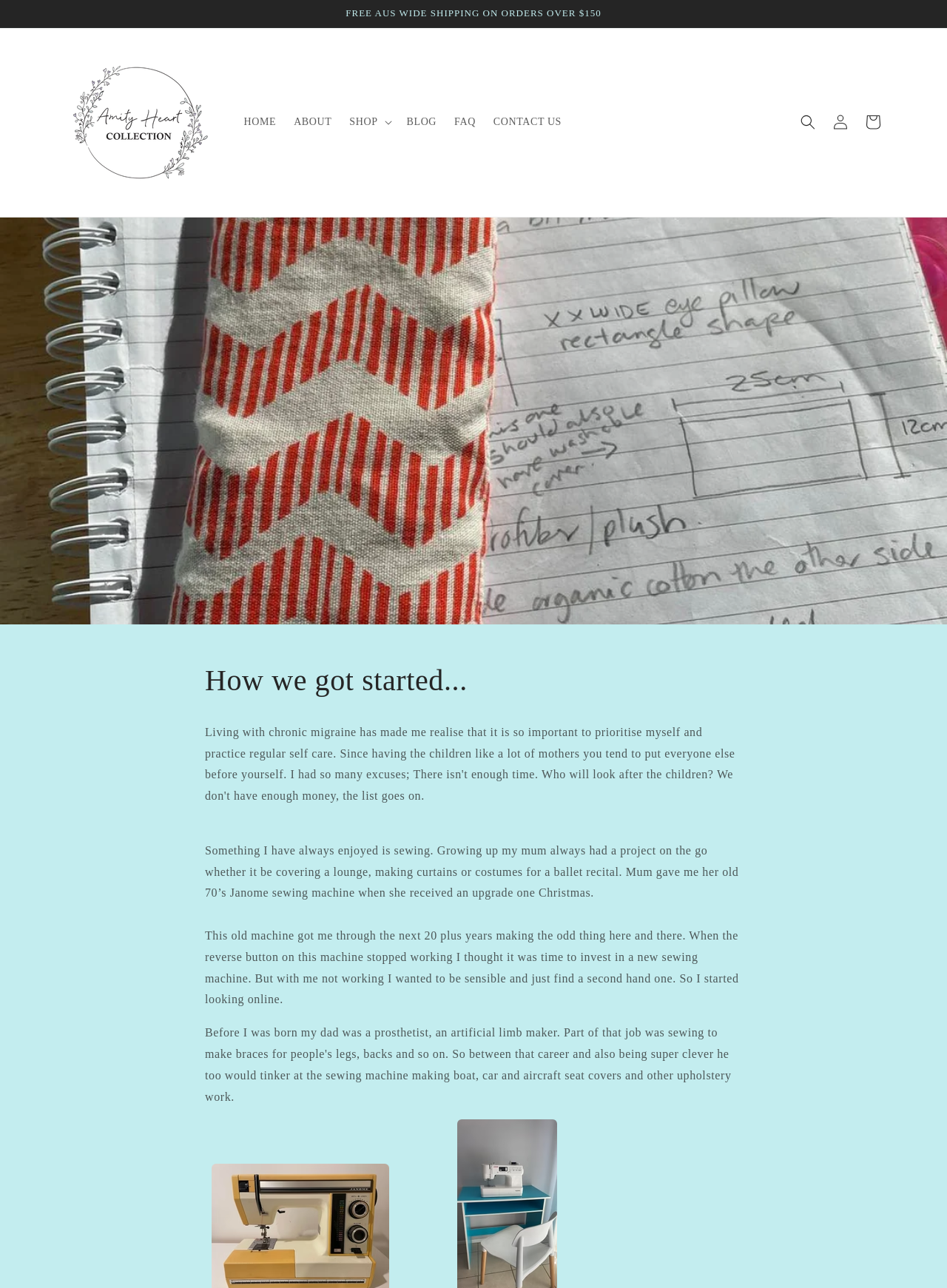Locate the bounding box coordinates of the area that needs to be clicked to fulfill the following instruction: "View the 'BLOG'". The coordinates should be in the format of four float numbers between 0 and 1, namely [left, top, right, bottom].

[0.42, 0.083, 0.47, 0.107]